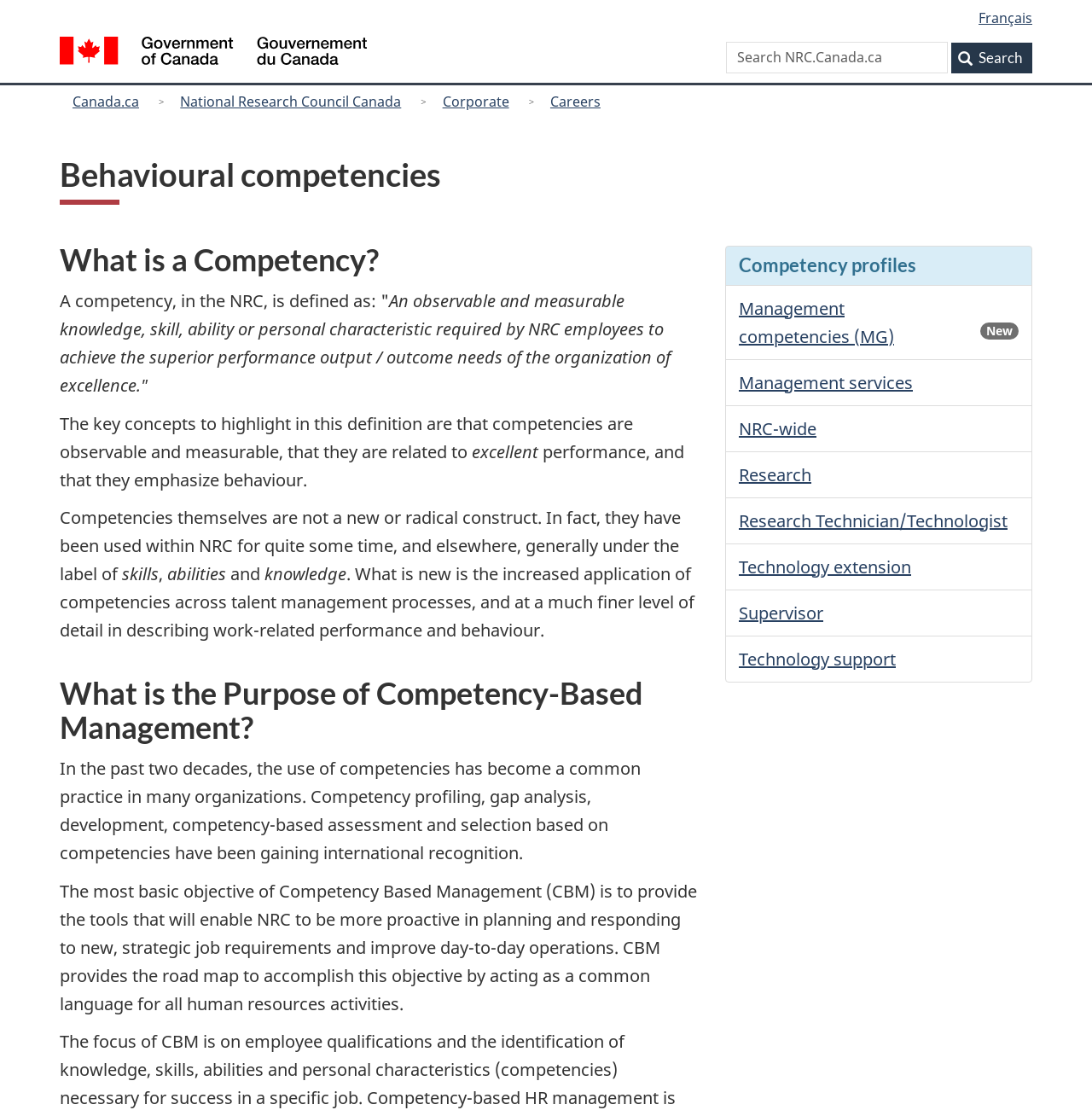Create an elaborate caption that covers all aspects of the webpage.

This webpage is about Behavioural Competency profiles provided by the National Research Council Canada. At the top, there are three links: "Skip to main content", "Skip to 'About government'", and "Switch to basic HTML version". Below these links, there is a language selection section with a heading "Language selection" and a link to switch to French. 

On the left side, there is a Government of Canada logo and a link to the Government of Canada website. Below this, there is a search bar with a text box and a search button. 

The main content of the webpage is divided into sections. The first section has a heading "Behavioural competencies" and provides a detailed explanation of what a competency is, its key concepts, and its importance in the organization. 

Below this section, there are links to different types of competency profiles, including Management competencies, Management services, NRC-wide, Research, Research Technician/Technologist, Technology extension, Supervisor, and Technology support. Some of these links have a "New" label next to them. 

The webpage also has a navigation menu on the top with links to "Menu", "You are here", "Canada.ca", "National Research Council Canada", "Corporate", and "Careers".